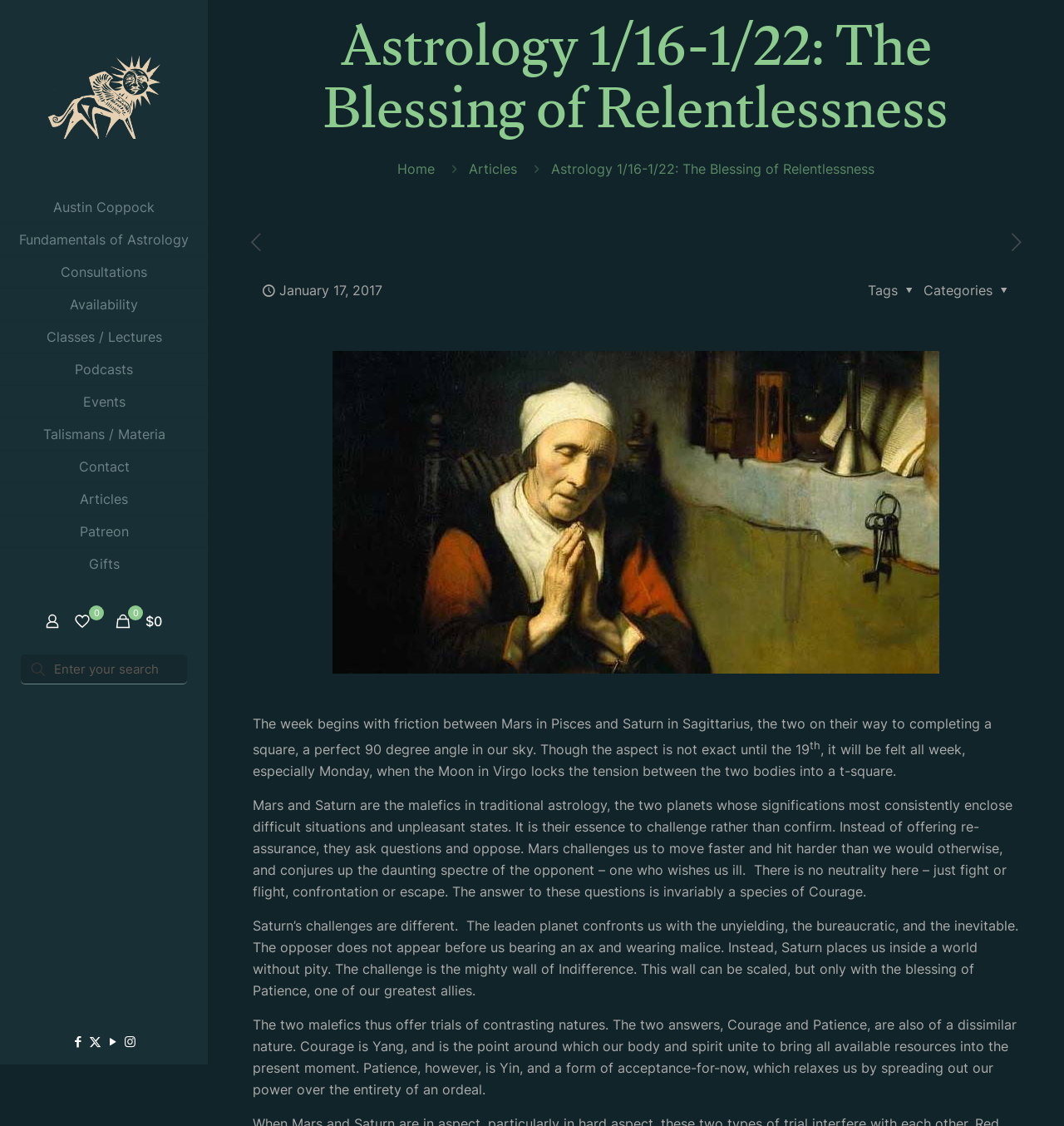Can you determine the bounding box coordinates of the area that needs to be clicked to fulfill the following instruction: "read the previous post"?

[0.23, 0.204, 0.25, 0.227]